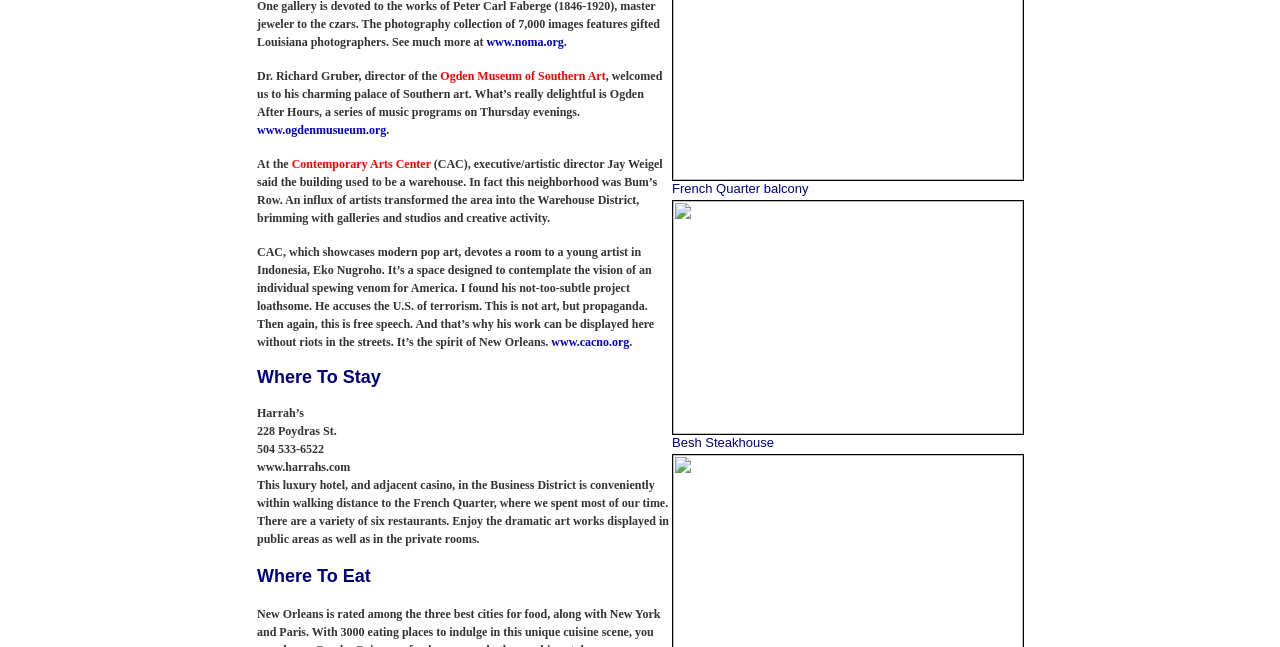Bounding box coordinates should be in the format (top-left x, top-left y, bottom-right x, bottom-right y) and all values should be floating point numbers between 0 and 1. Determine the bounding box coordinate for the UI element described as: www.cacno.org

[0.431, 0.518, 0.492, 0.539]